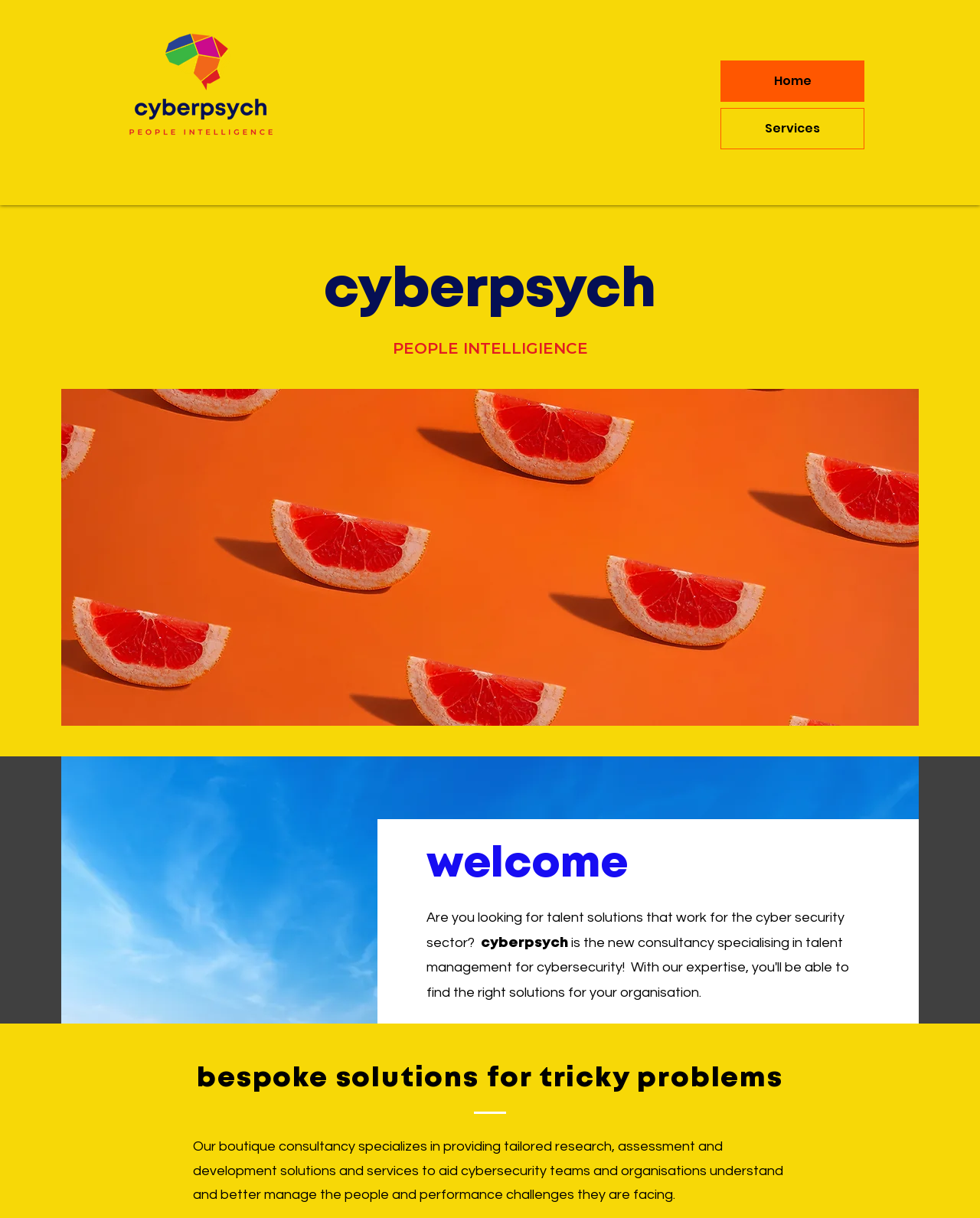Provide a brief response to the question below using one word or phrase:
What is the theme of the images on the webpage?

Nature